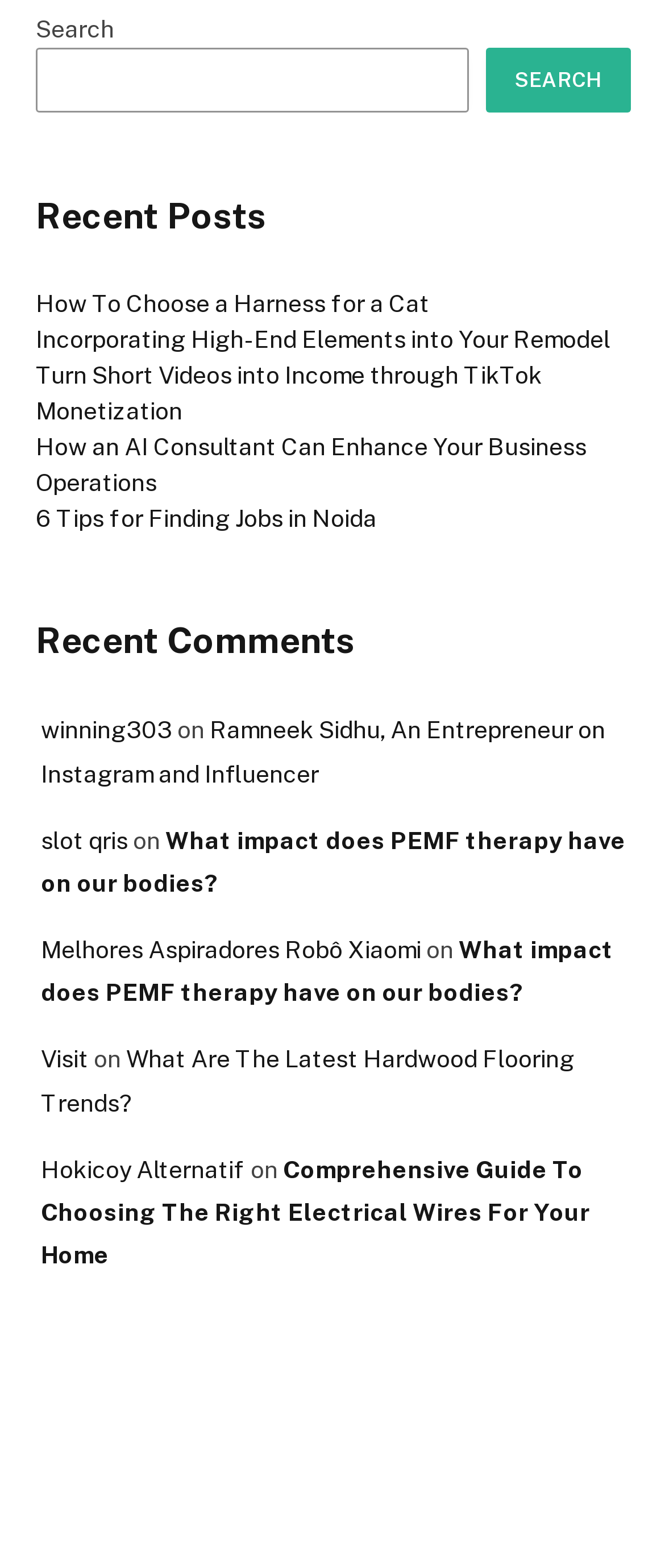Respond to the question below with a single word or phrase:
How many recent posts are listed?

5